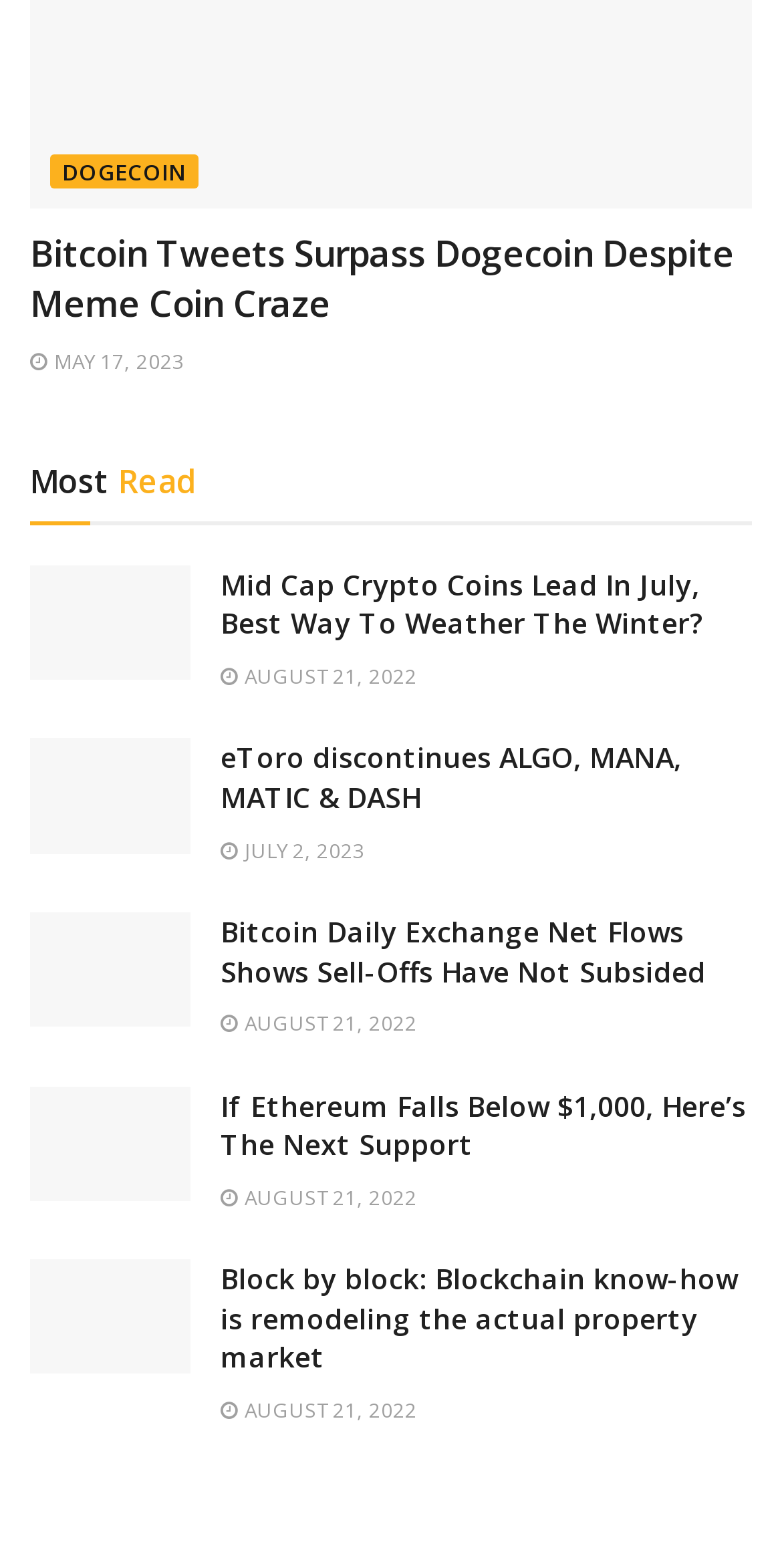Determine the bounding box coordinates of the region I should click to achieve the following instruction: "Click on the link about Mid Cap Crypto Coins". Ensure the bounding box coordinates are four float numbers between 0 and 1, i.e., [left, top, right, bottom].

[0.038, 0.36, 0.244, 0.433]